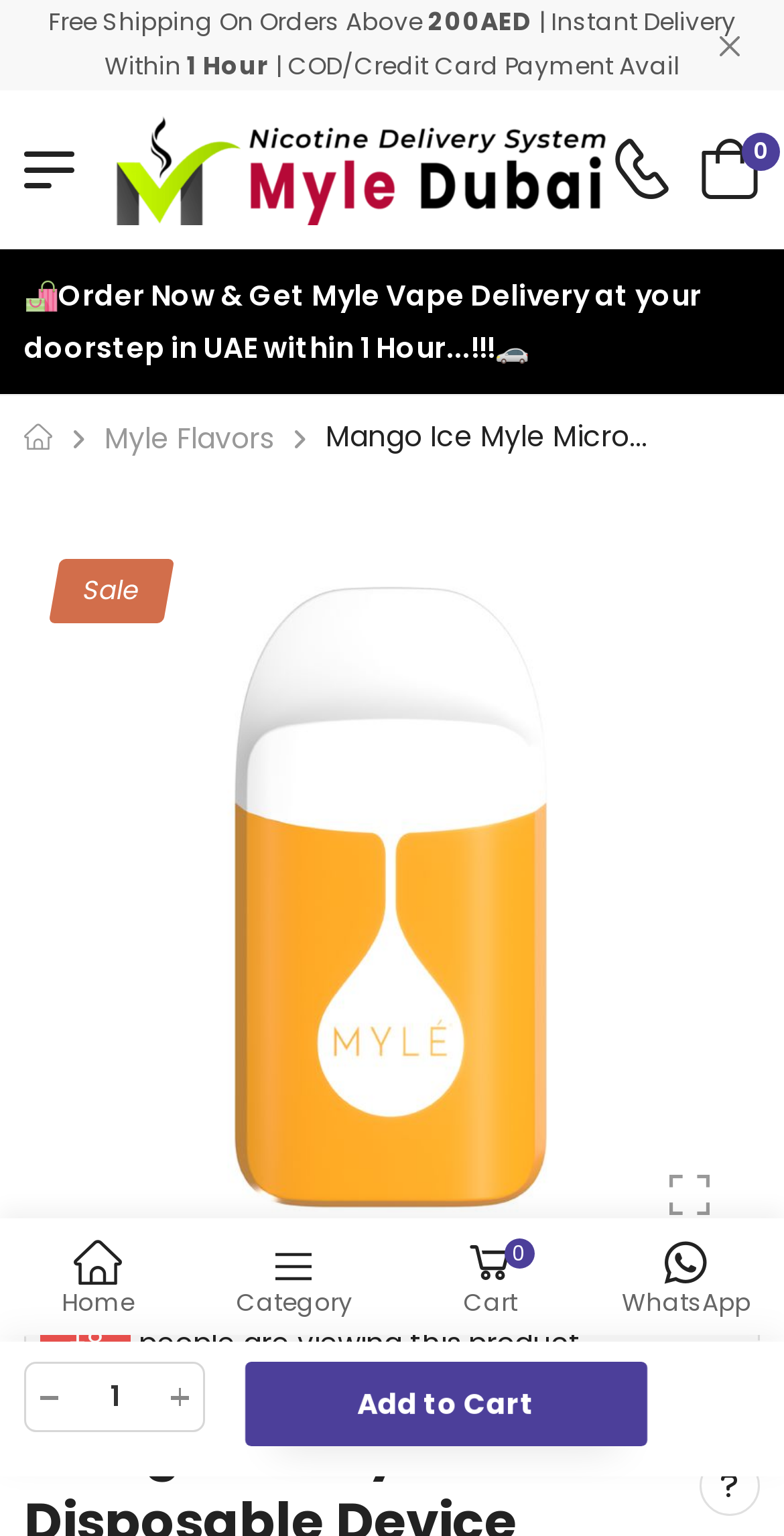Give a succinct answer to this question in a single word or phrase: 
What is the minimum order amount for free shipping?

200AED